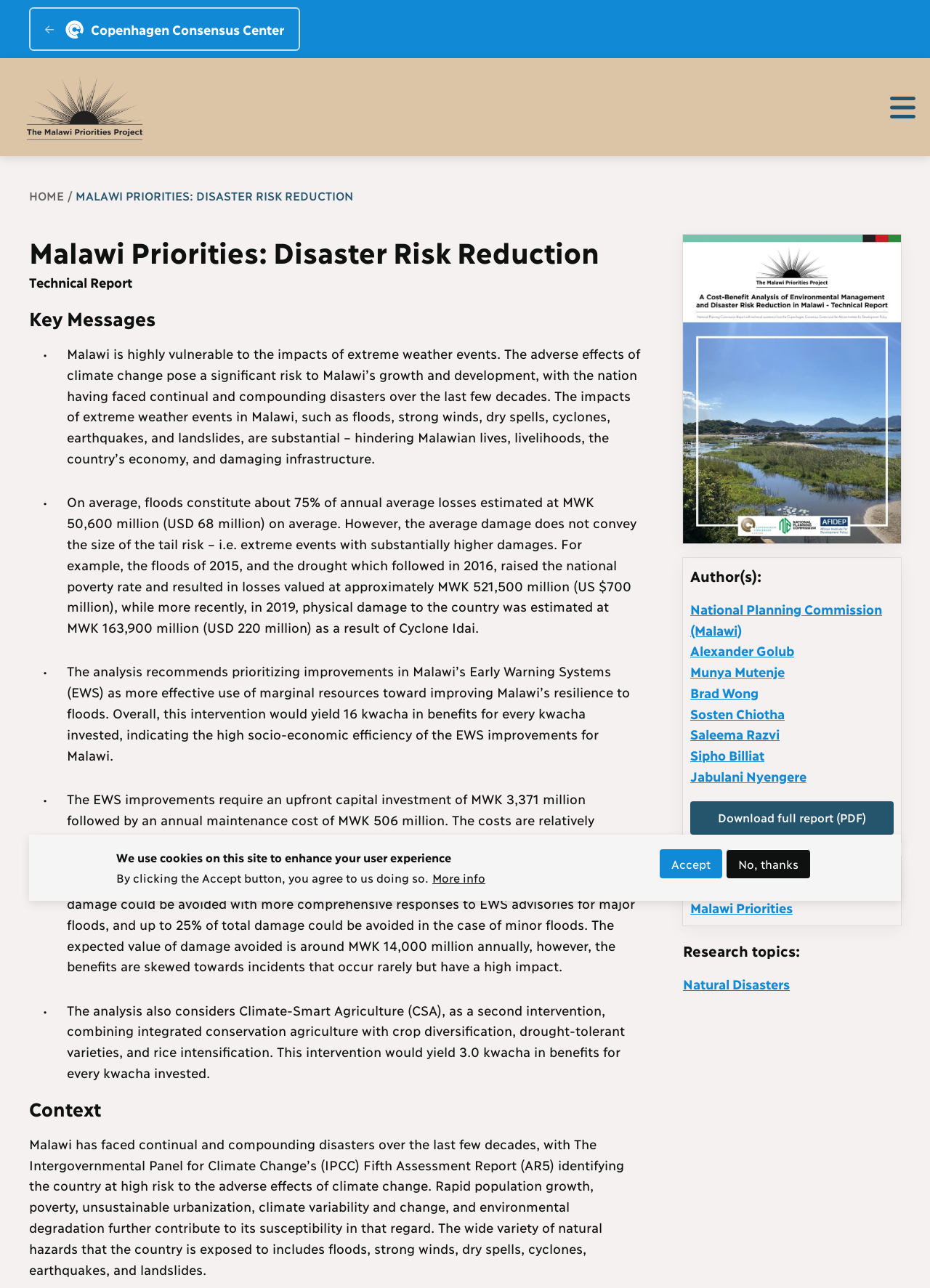Provide a brief response to the question below using one word or phrase:
What is the main topic of this webpage?

Disaster Risk Reduction